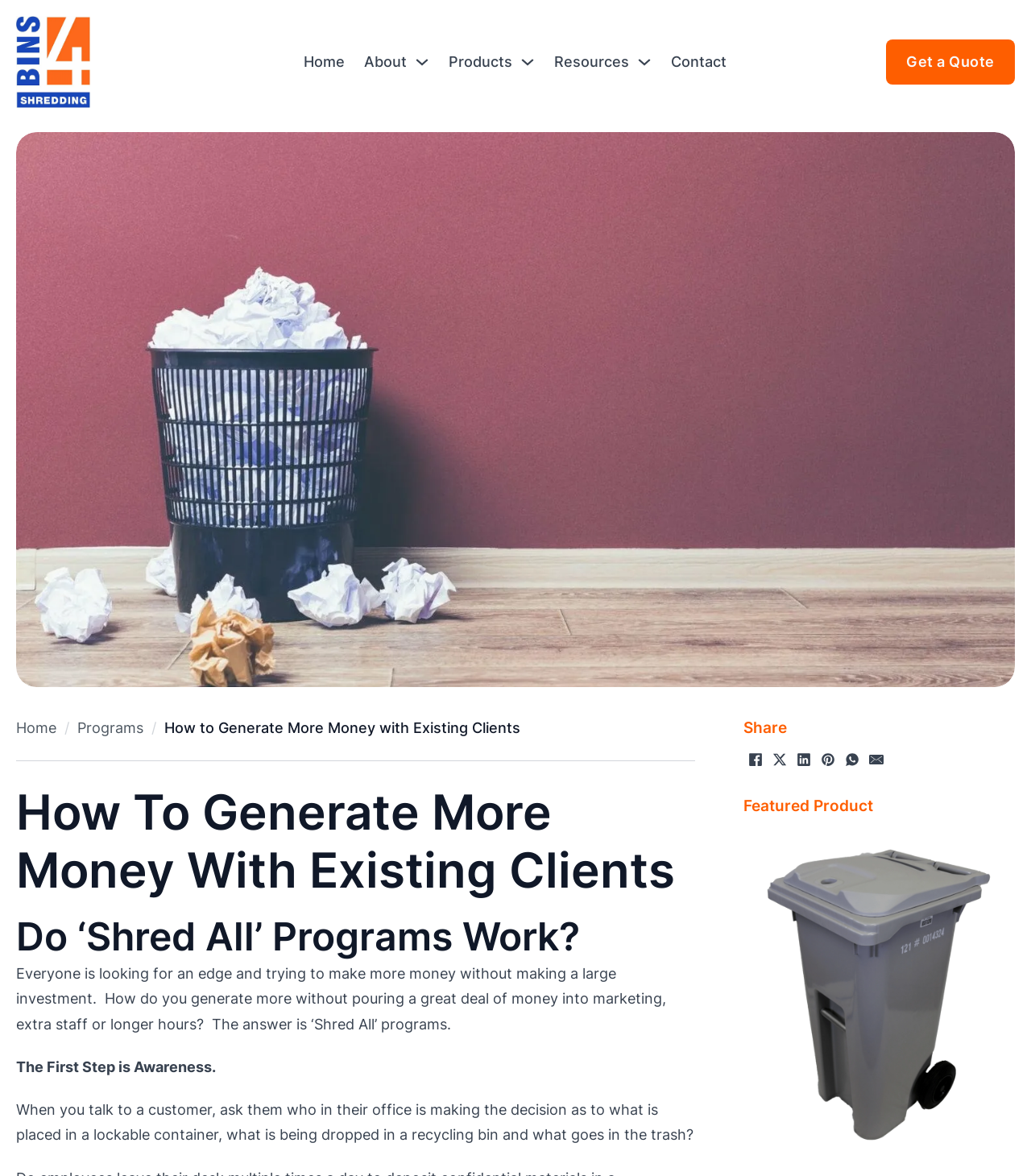Determine the bounding box coordinates in the format (top-left x, top-left y, bottom-right x, bottom-right y). Ensure all values are floating point numbers between 0 and 1. Identify the bounding box of the UI element described by: Get a Quote

[0.859, 0.033, 0.984, 0.072]